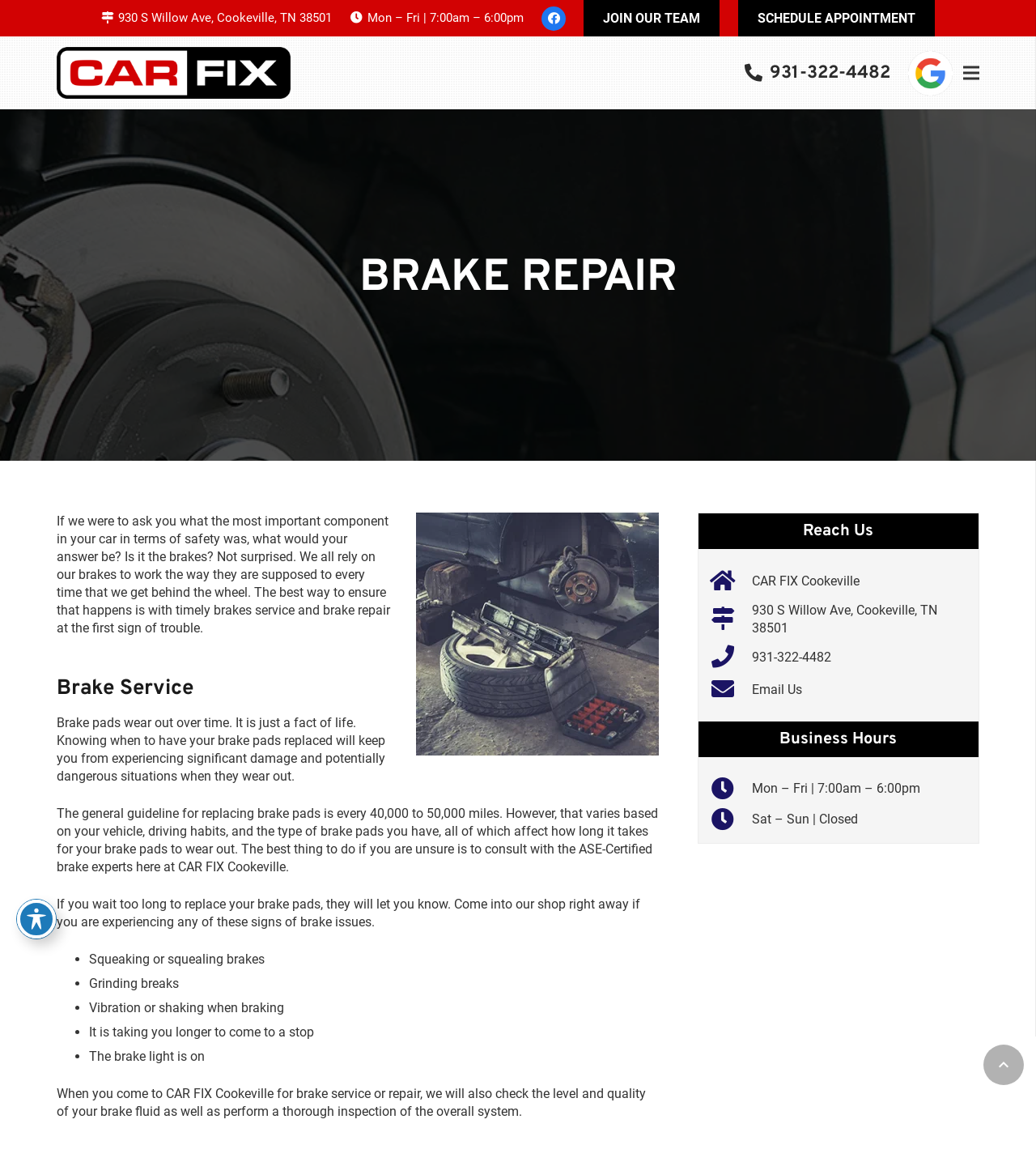Please pinpoint the bounding box coordinates for the region I should click to adhere to this instruction: "Call the phone number".

[0.719, 0.053, 0.859, 0.072]